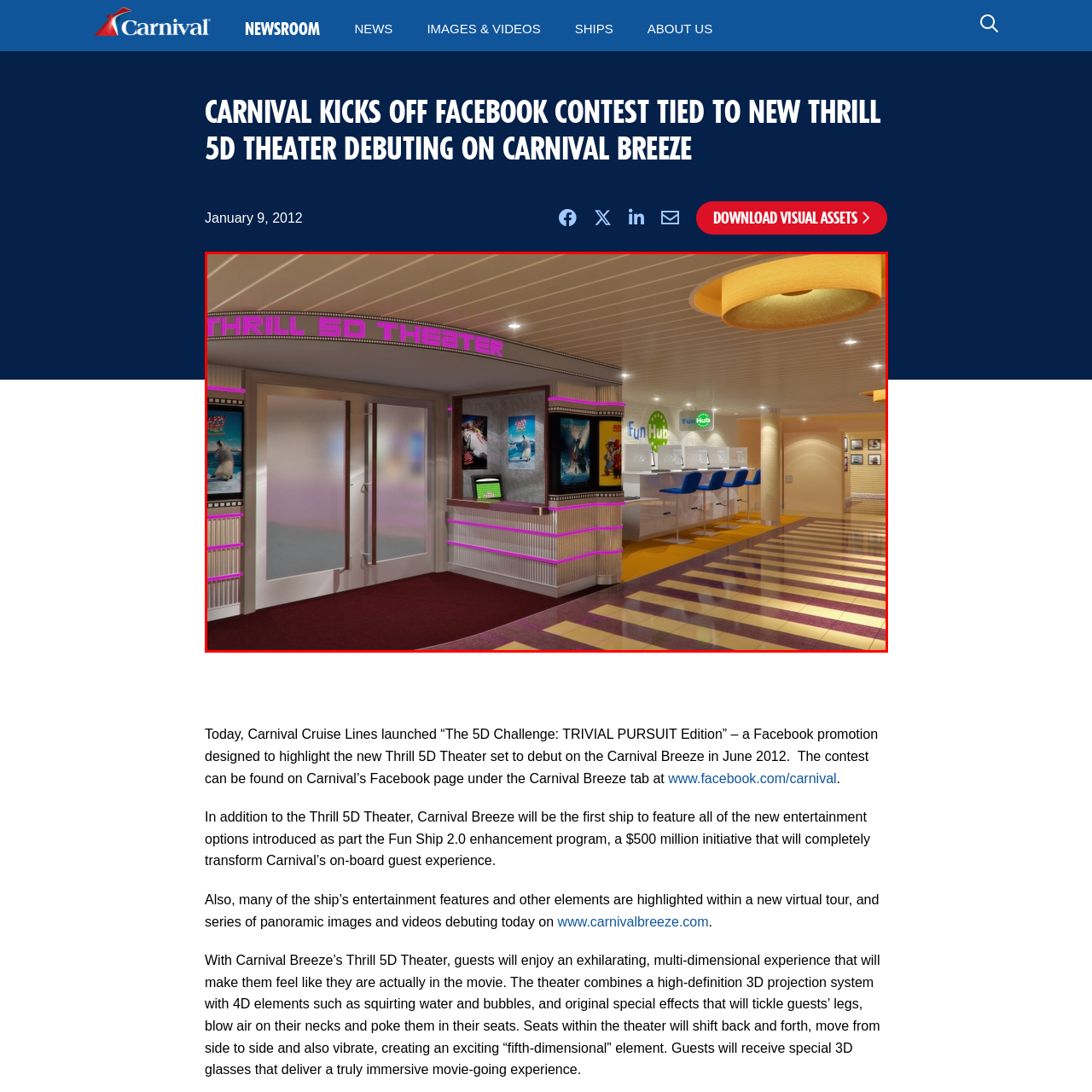Explain in detail what is depicted in the image within the red-bordered box.

This image showcases the entrance to the Thrill 5D Theater on the Carnival Breeze, an innovative cinematic experience combining high-definition 3D films with engaging 4D effects. The theater's entrance is adorned with vibrant purple neon lights and features posters from popular movies, inviting guests to step into an immersive world. 

Adjacent to the theater is the Fun Hub, equipped with interactive stations that offer onboard activities and entertainment options. The stylish design includes a warm color palette and modern furnishings, contributing to a welcoming atmosphere. This thrilling facility is part of Carnival Cruise Line's initiative to enhance guest experiences with the latest entertainment technology, showcasing the Fun Ship 2.0 enhancements.